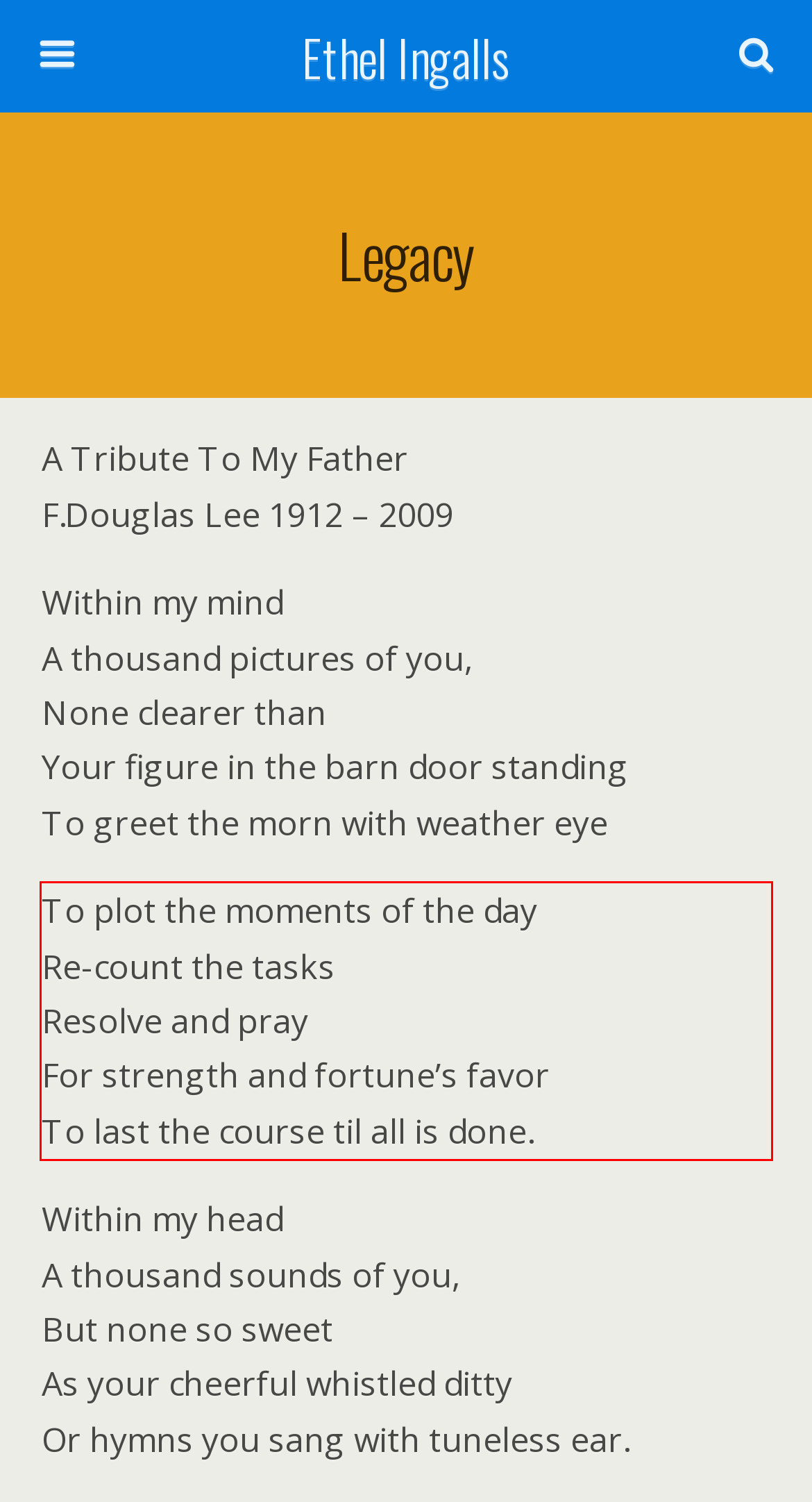Identify the red bounding box in the webpage screenshot and perform OCR to generate the text content enclosed.

To plot the moments of the day Re-count the tasks Resolve and pray For strength and fortune’s favor To last the course til all is done.